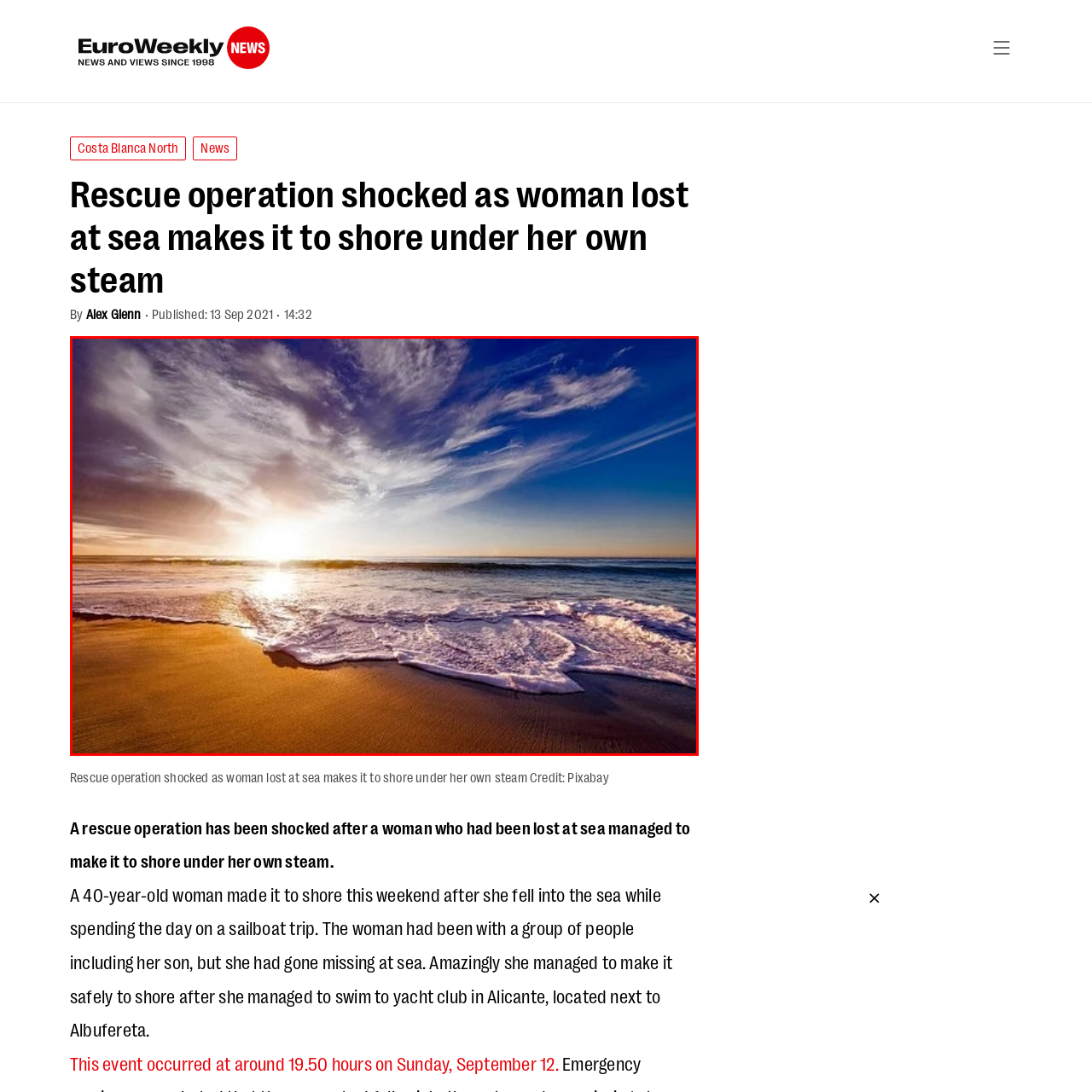Provide an elaborate description of the visual elements present in the image enclosed by the red boundary.

The image depicts a stunning coastal scene at sunset. The sun is setting on the horizon, casting a warm golden light that reflects off the gentle waves of the ocean. The sky is alive with vivid hues of blue and orange, with wispy clouds creating a dramatic backdrop. The shoreline features soft, sandy textures, with waves lapping against the beach, leaving frothy white foam. This serene atmosphere encapsulates the beauty of nature, inviting viewers to appreciate the peacefulness of the seaside during twilight. The scene evokes a sense of calm and wonder, perfect for a moment of reflection or relaxation.